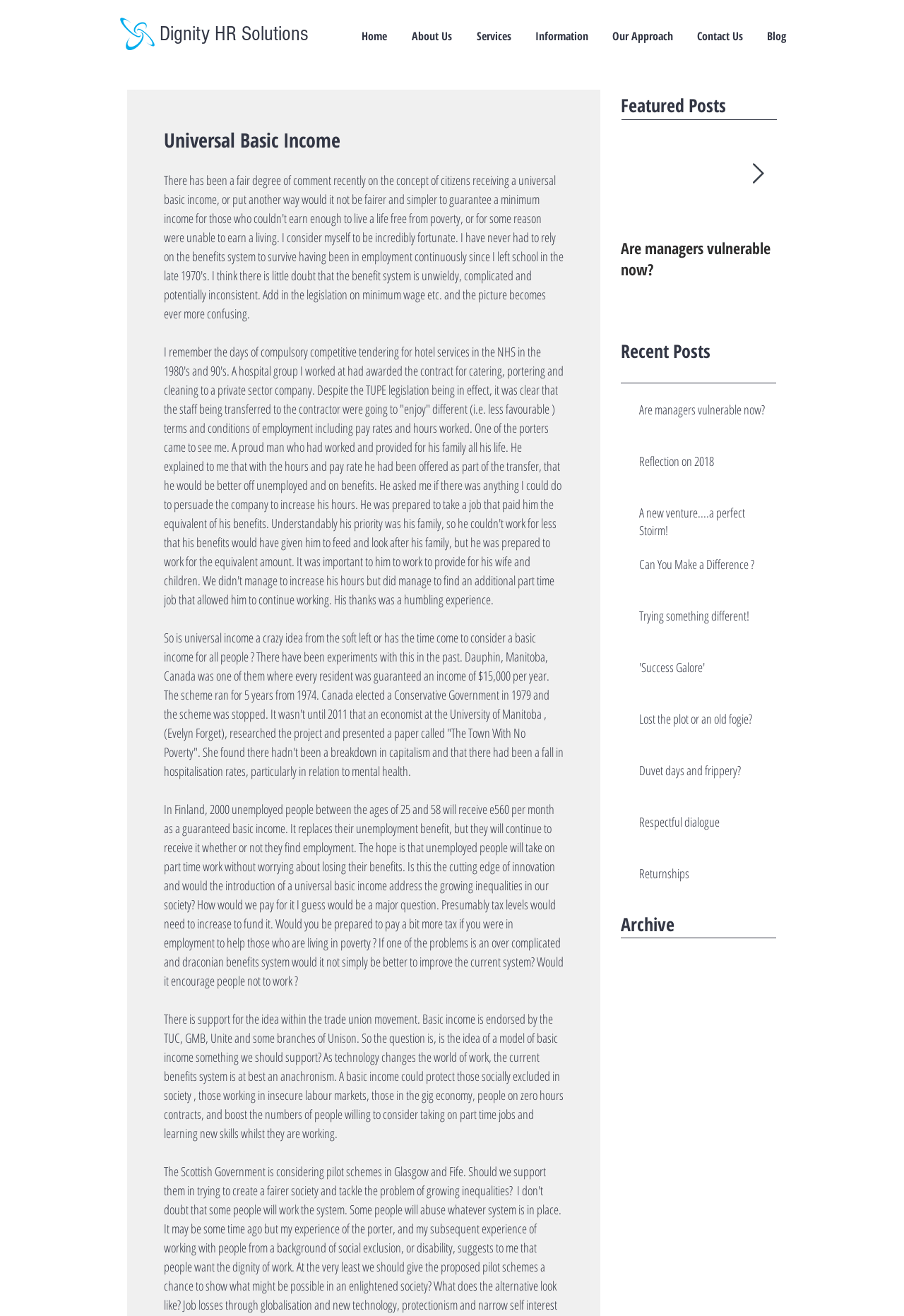Offer a detailed explanation of the webpage layout and contents.

The webpage is about a blog that discusses various topics, including the concept of universal basic income. At the top of the page, there is a heading that reads "Universal Basic Income" and a logo "Dignity HR.png" with a link to "Dignity HR Solutions". Below the logo, there is a navigation menu with links to "Home", "About Us", "Services", "Information", "Our Approach", "Contact Us", and "Blog".

The main content of the page is a blog post that discusses the idea of universal basic income, its history, and its potential benefits. The post is divided into four paragraphs, each discussing a different aspect of the concept. The first paragraph talks about the author's personal experience with a porter who was affected by the privatization of hospital services. The second paragraph discusses the experiment with universal basic income in Dauphin, Manitoba, Canada, and its positive effects on the community. The third paragraph talks about a similar experiment in Finland and its potential to address growing inequalities in society. The fourth paragraph discusses the support for universal basic income within the trade union movement and its potential to protect those socially excluded in society.

To the right of the blog post, there is a section titled "Featured Posts" with a list of links to other blog posts, including "Are managers vulnerable now?" and "Reflection on 2018". Below this section, there is another section titled "Recent Posts" with a list of links to more blog posts, including "A new venture....a perfect Stoirm!", "Can You Make a Difference?", and "Trying something different!". At the bottom of the page, there is a section titled "Archive" with a link to archived blog posts.

Throughout the page, there are several links and buttons, including a "Next Item" button at the bottom of the "Recent Posts" section. The page also has several headings, including "Dignity HR Solutions", "Universal Basic Income", "Featured Posts", "Recent Posts", and "Archive", which help to organize the content and provide a clear structure to the page.